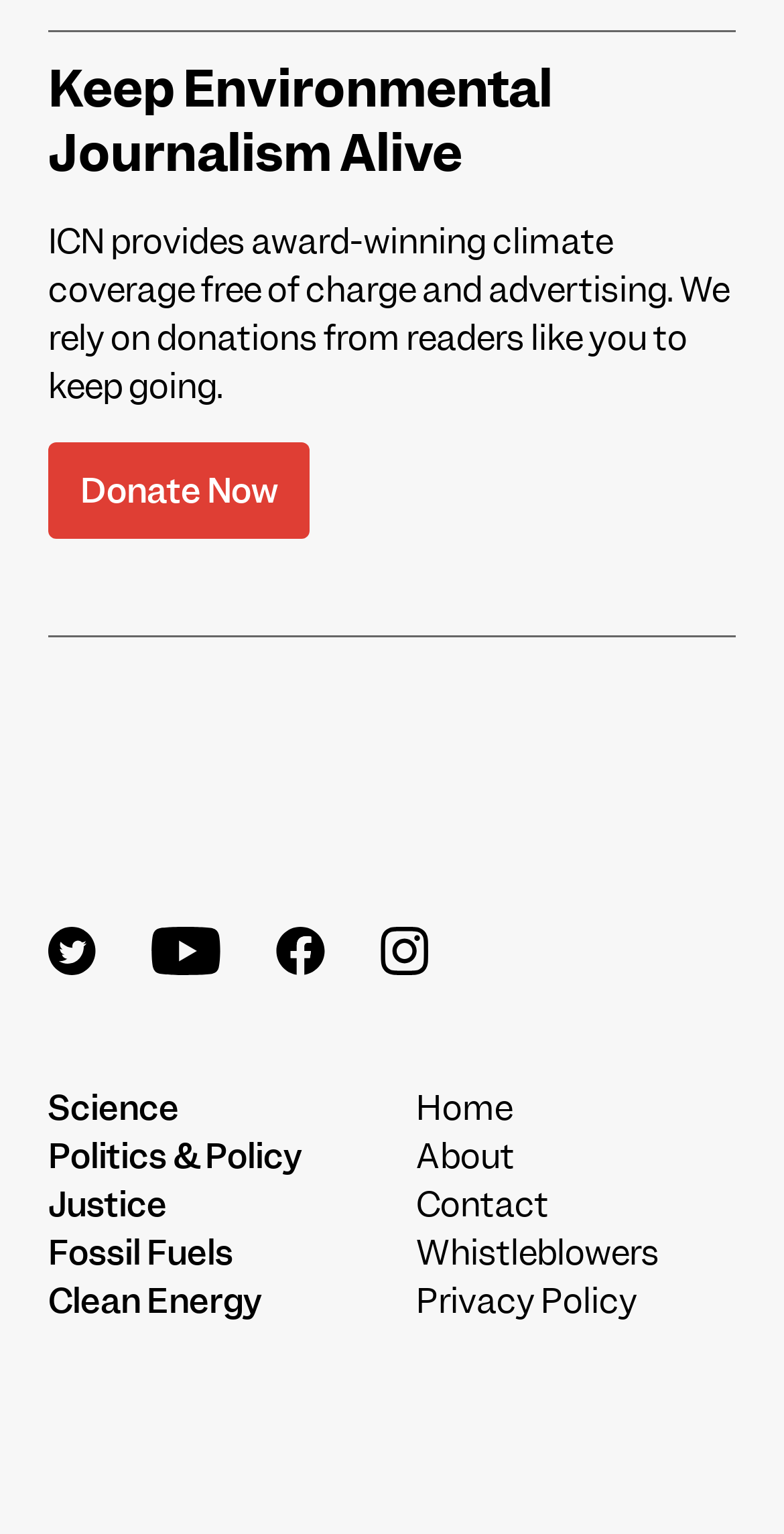Identify the bounding box of the HTML element described here: "Politics & Policy". Provide the coordinates as four float numbers between 0 and 1: [left, top, right, bottom].

[0.062, 0.739, 0.385, 0.768]